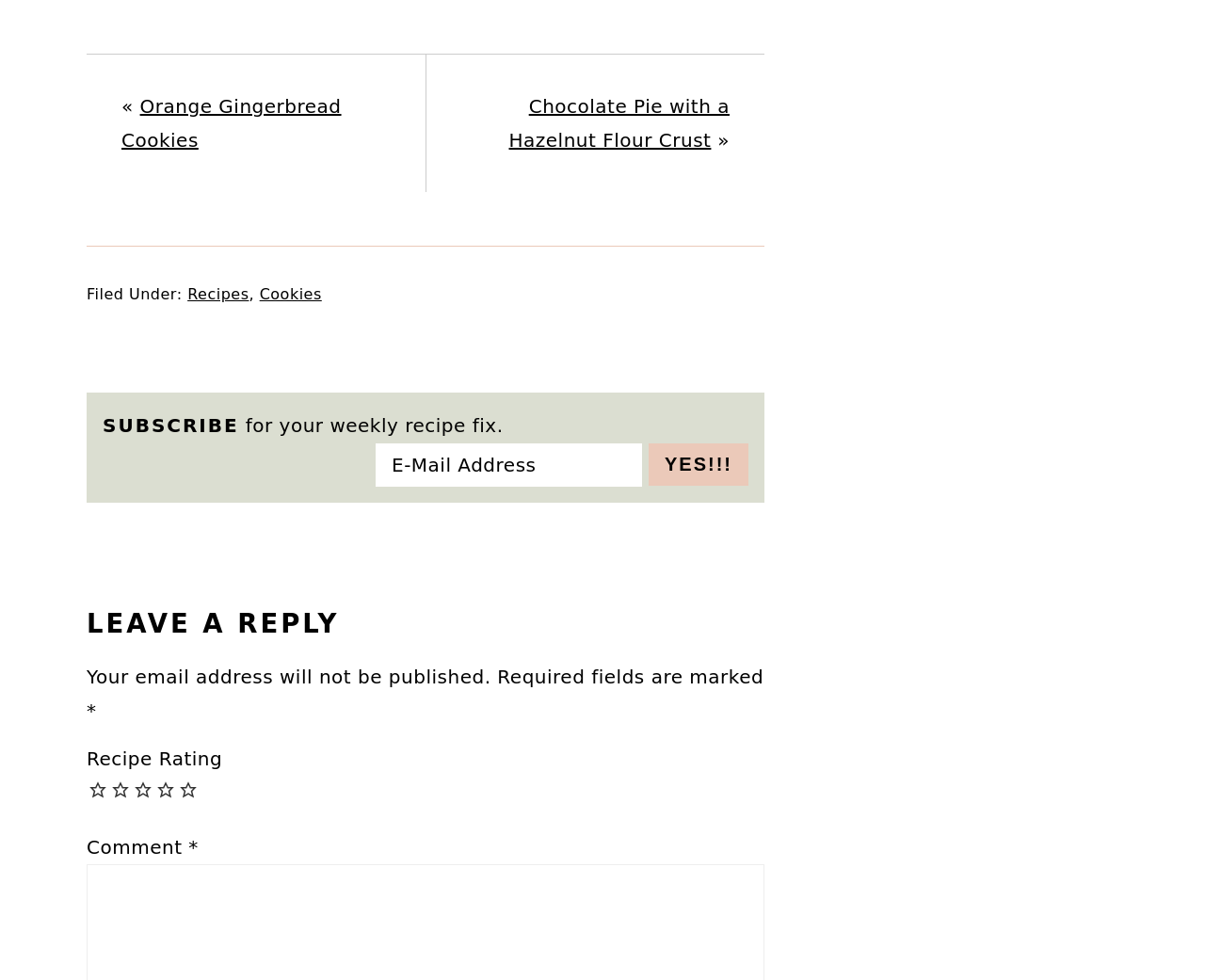Predict the bounding box coordinates of the area that should be clicked to accomplish the following instruction: "Click on the 'Previous post:' link". The bounding box coordinates should consist of four float numbers between 0 and 1, i.e., [left, top, right, bottom].

[0.101, 0.097, 0.283, 0.155]